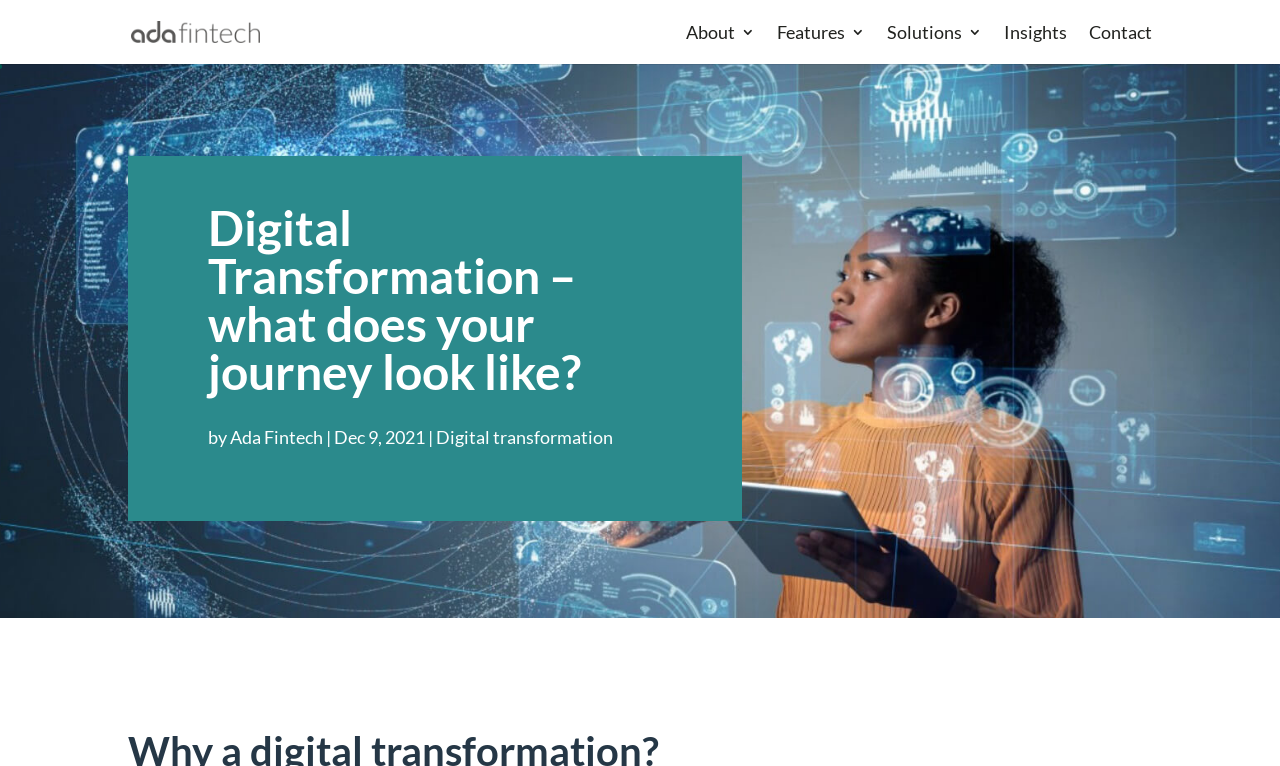How many main navigation links are there?
Relying on the image, give a concise answer in one word or a brief phrase.

5